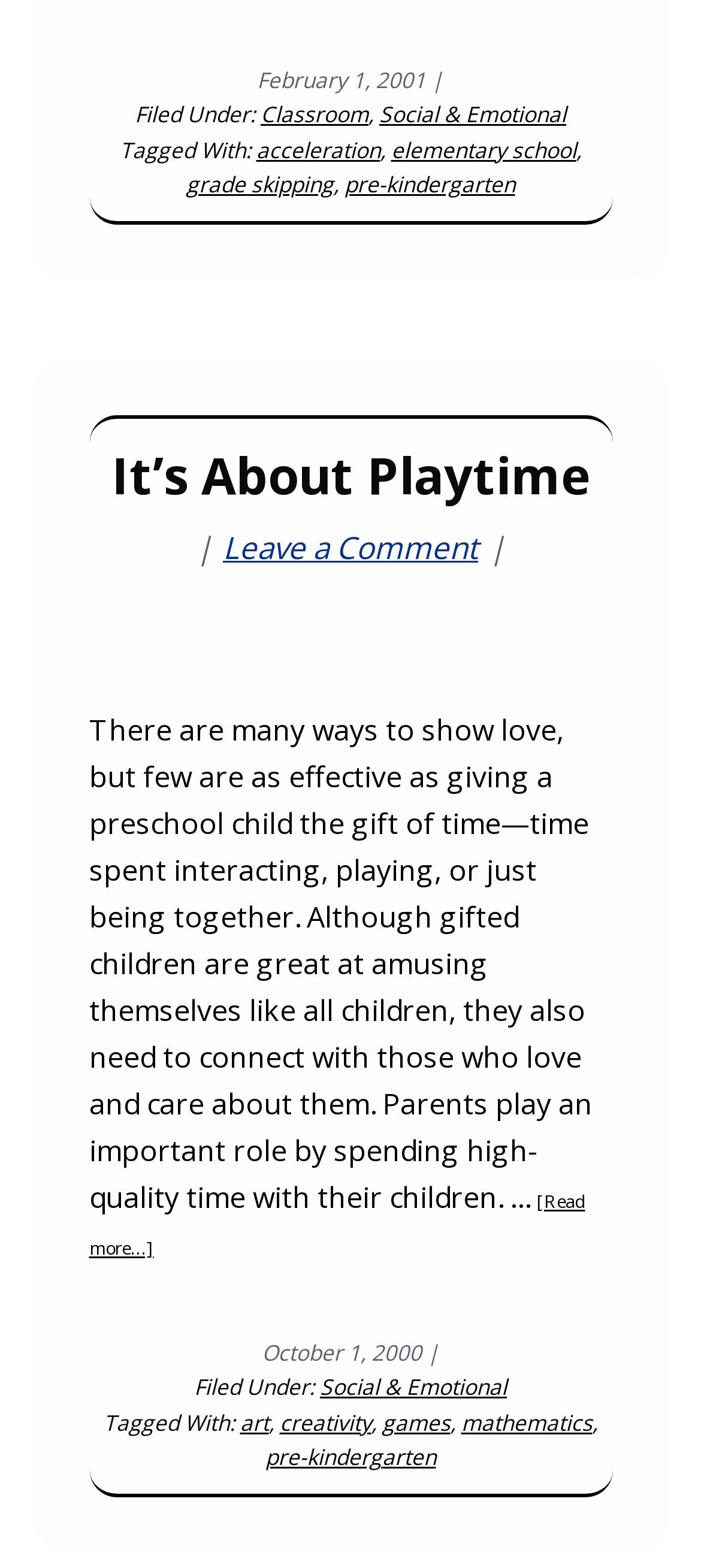Identify the bounding box for the element characterized by the following description: "creativity".

[0.399, 0.897, 0.529, 0.917]